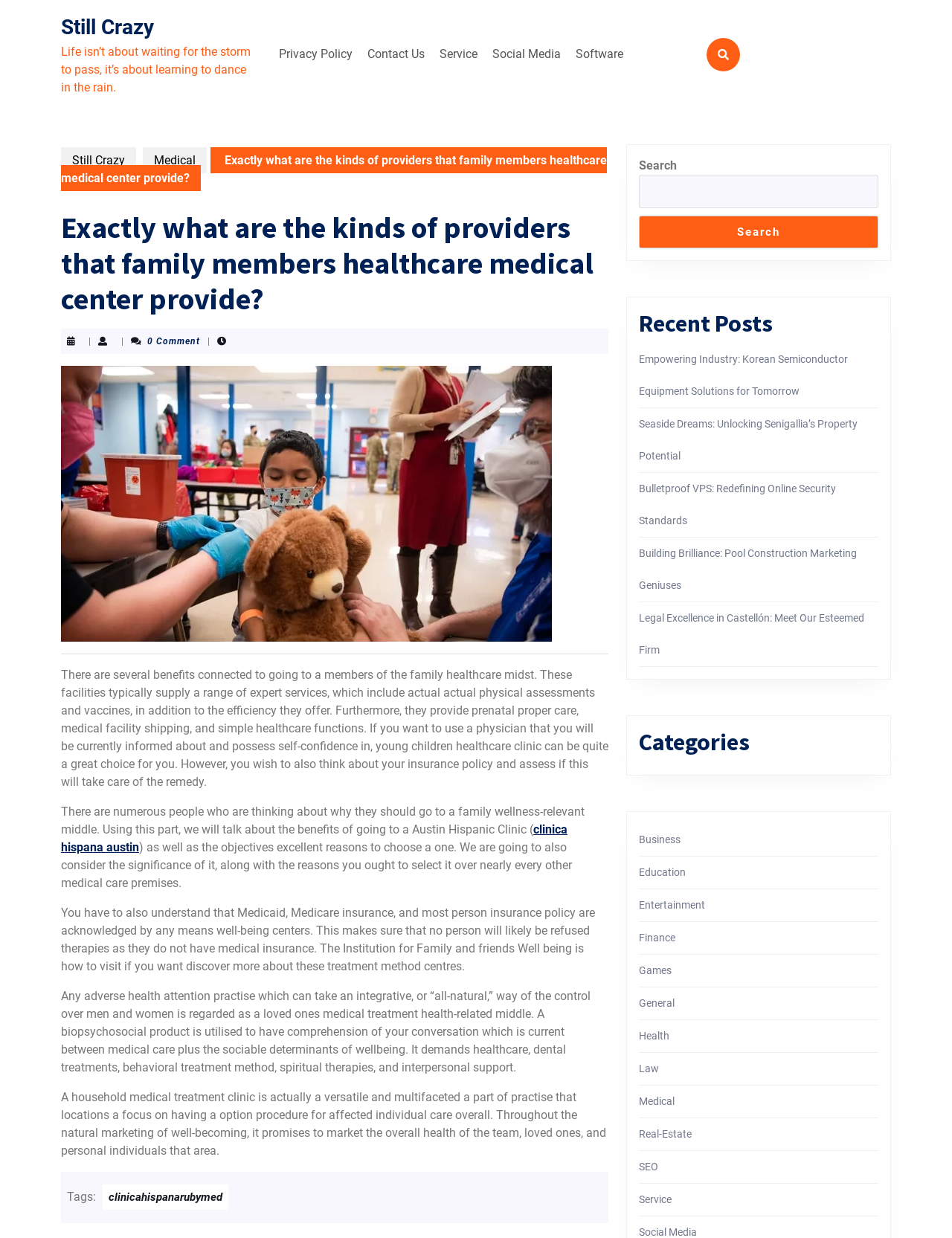Locate the bounding box coordinates of the segment that needs to be clicked to meet this instruction: "Read the 'Recent Posts'".

[0.671, 0.25, 0.923, 0.273]